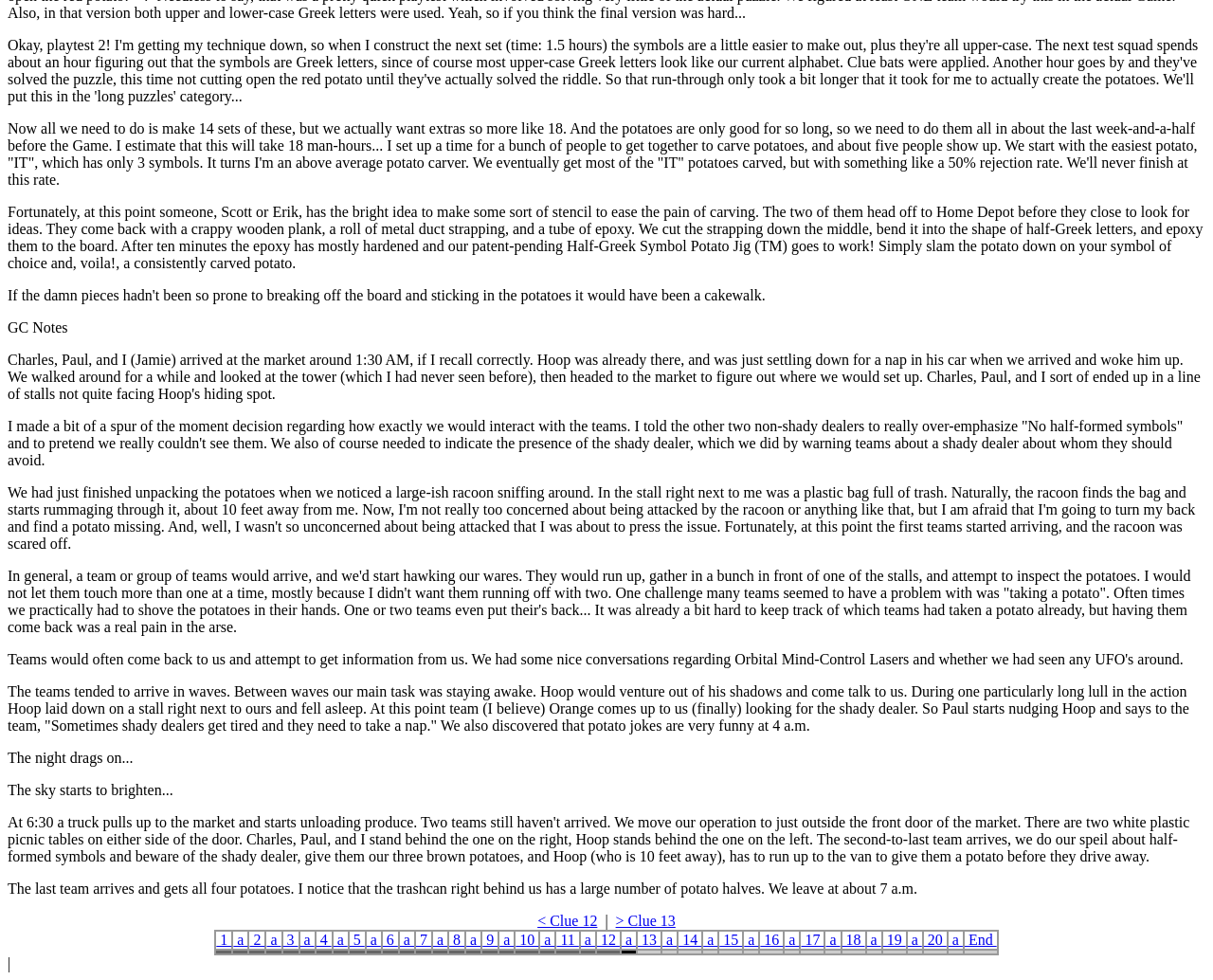Please identify the bounding box coordinates of the region to click in order to complete the given instruction: "Click on '1'". The coordinates should be four float numbers between 0 and 1, i.e., [left, top, right, bottom].

[0.178, 0.951, 0.191, 0.967]